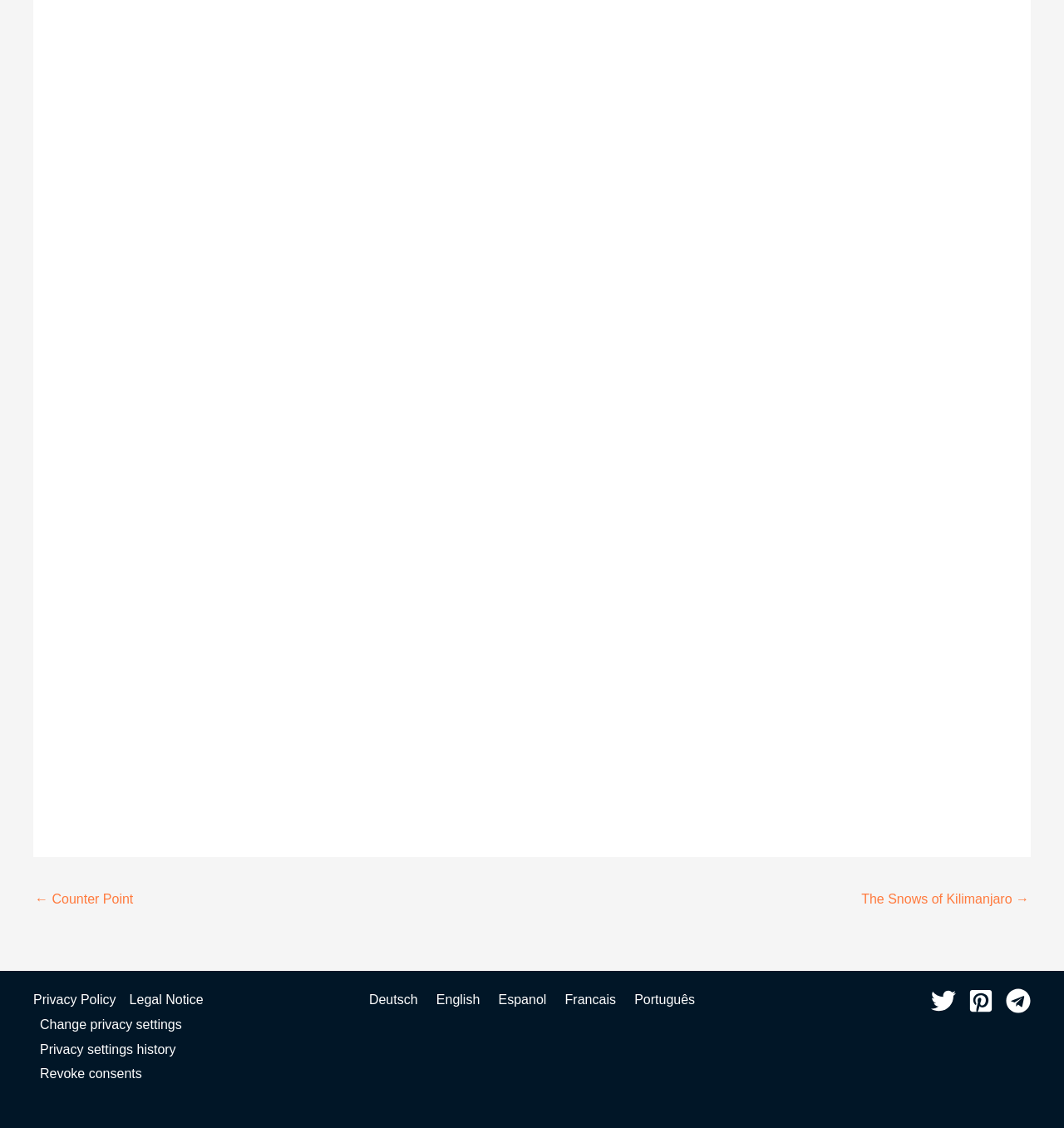Pinpoint the bounding box coordinates of the element you need to click to execute the following instruction: "Click on 'All Men are Mortal'". The bounding box should be represented by four float numbers between 0 and 1, in the format [left, top, right, bottom].

[0.13, 0.116, 0.301, 0.138]